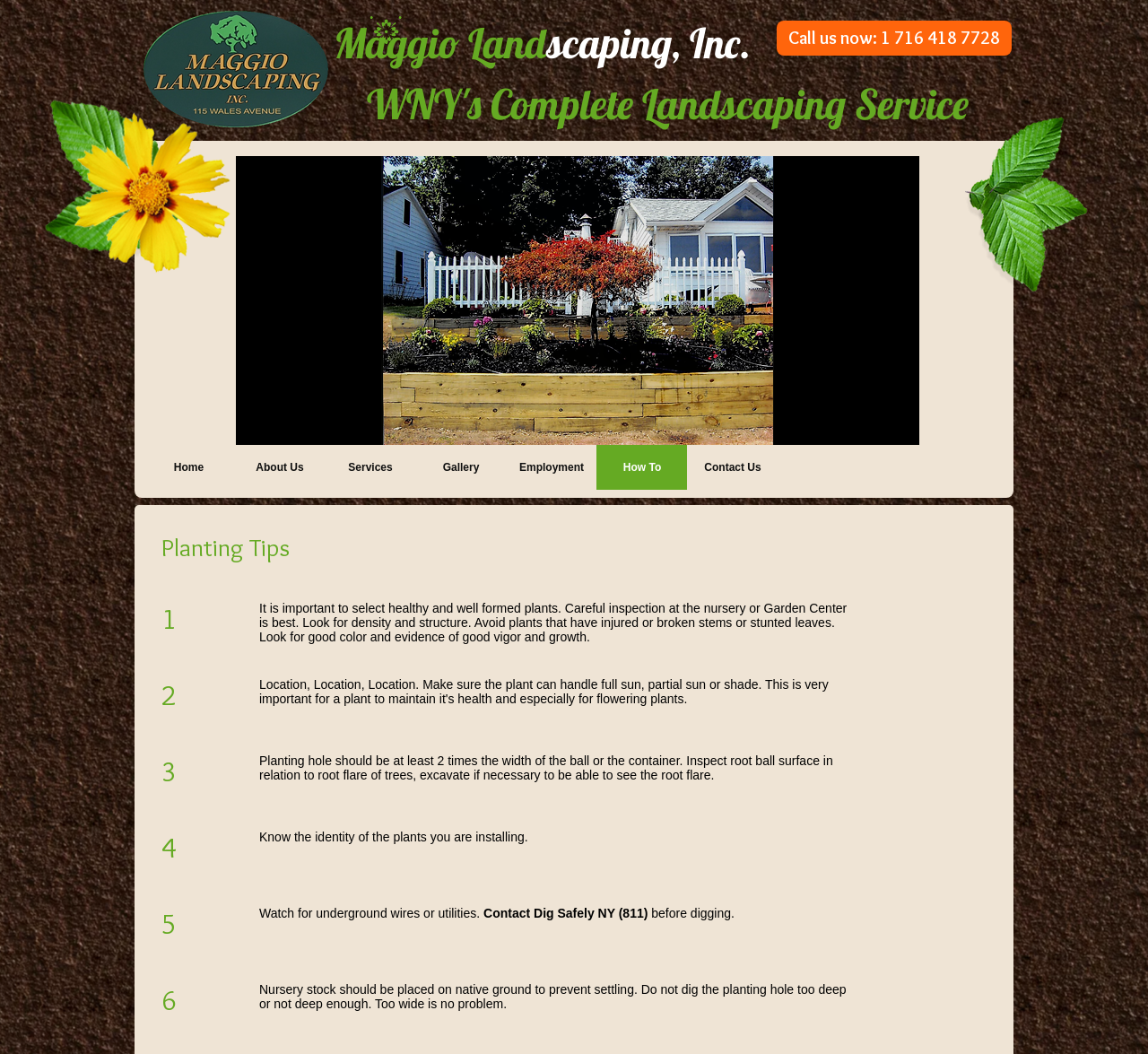Please determine the bounding box coordinates for the UI element described as: "Maggio Landscaping, Inc.".

[0.291, 0.016, 0.654, 0.066]